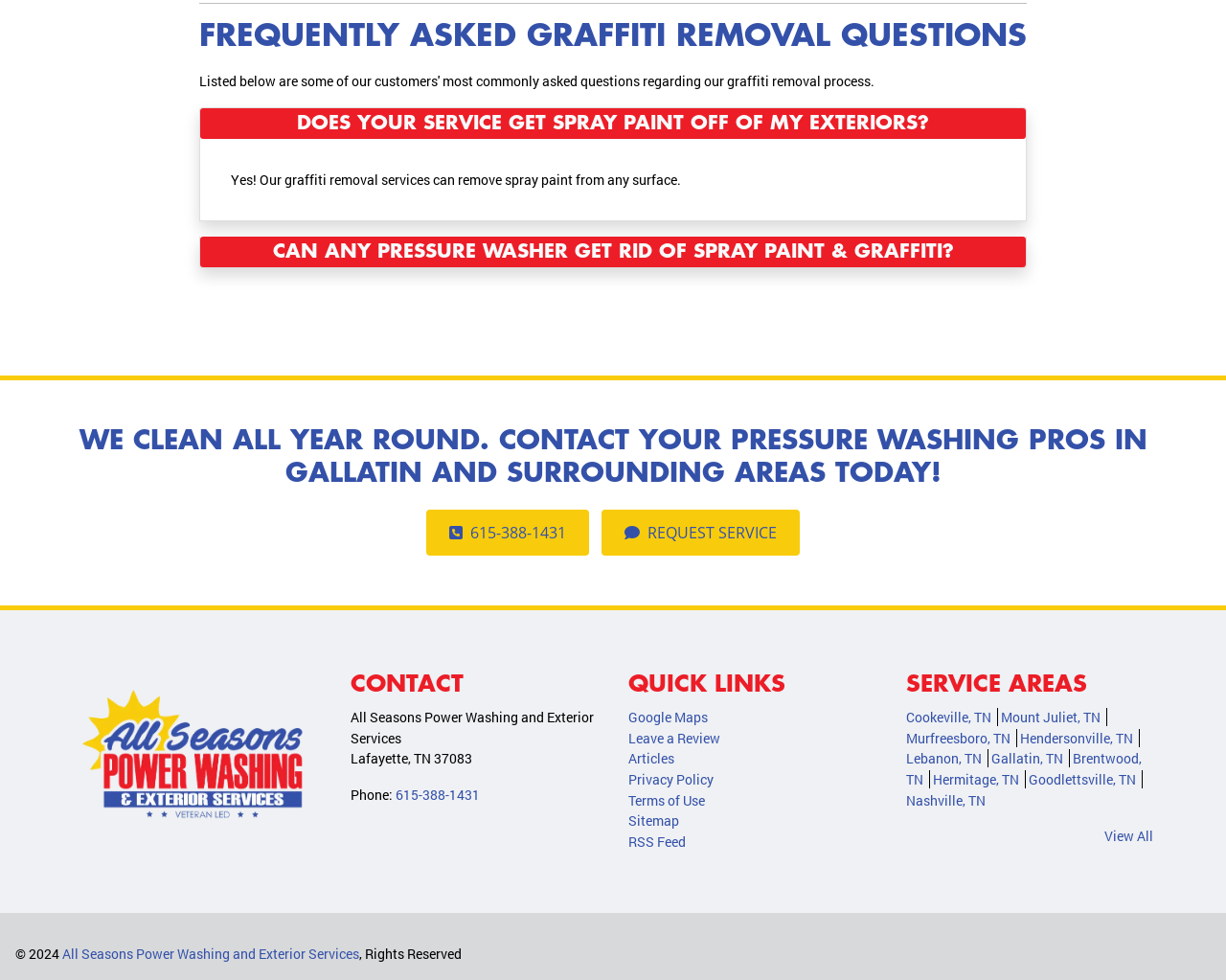Locate the bounding box coordinates of the area you need to click to fulfill this instruction: 'Request service'. The coordinates must be in the form of four float numbers ranging from 0 to 1: [left, top, right, bottom].

[0.491, 0.52, 0.652, 0.567]